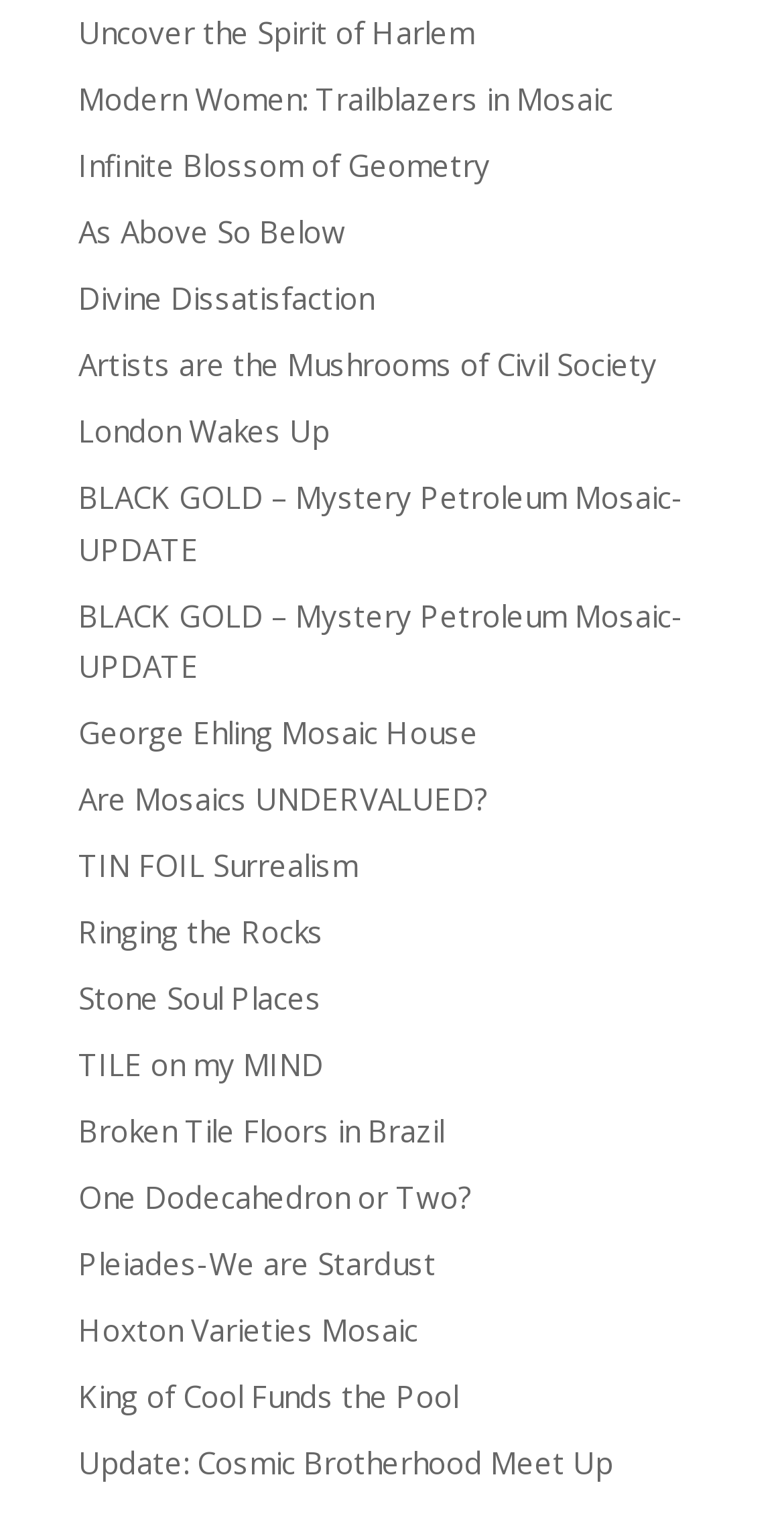What is the theme of the links on this webpage?
Please use the image to deliver a detailed and complete answer.

By reading the link texts, I found that most of them are related to mosaics, art, and culture, which suggests that the theme of the links on this webpage is mosaics and art.